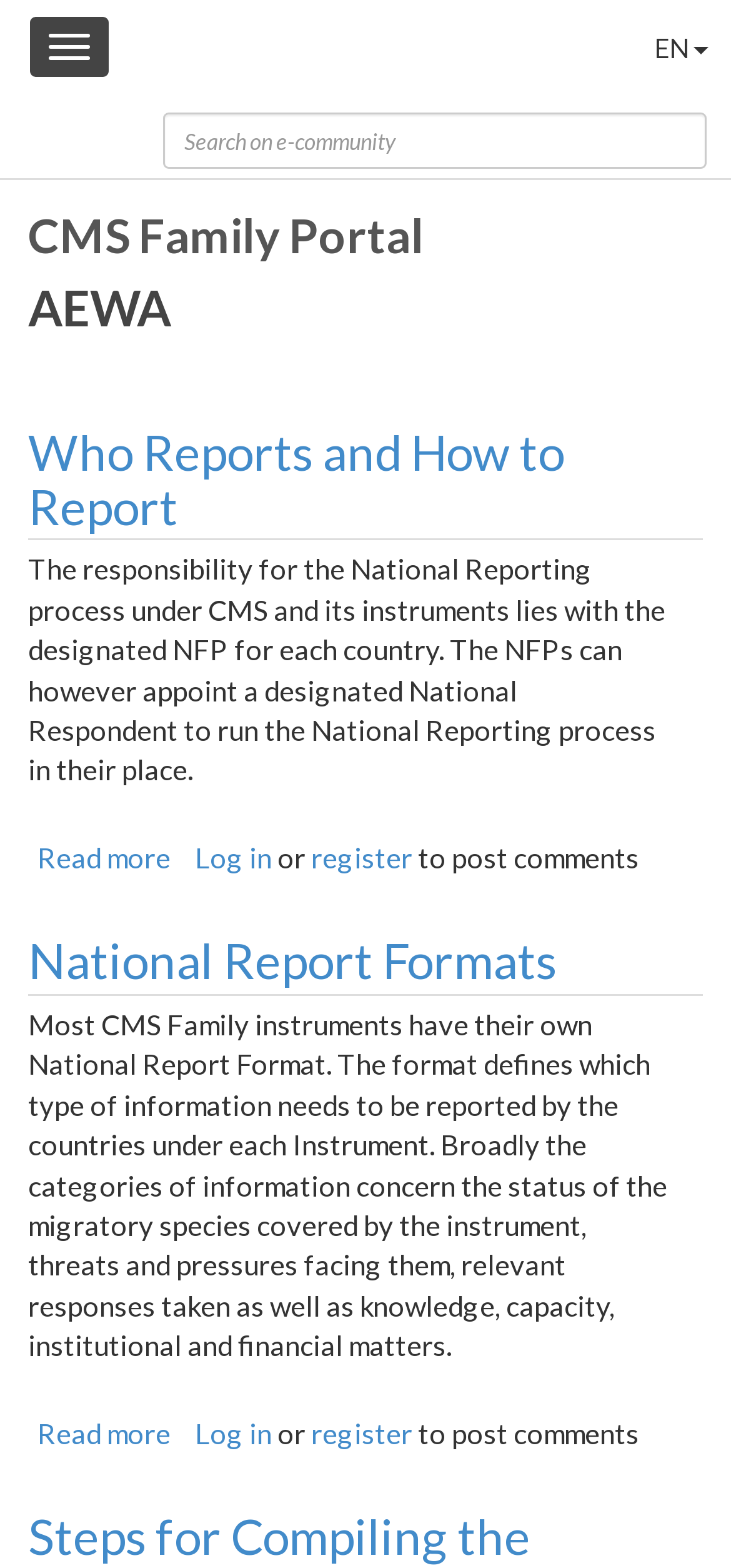What is the purpose of the 'Search form'?
Look at the image and provide a short answer using one word or a phrase.

To search the website